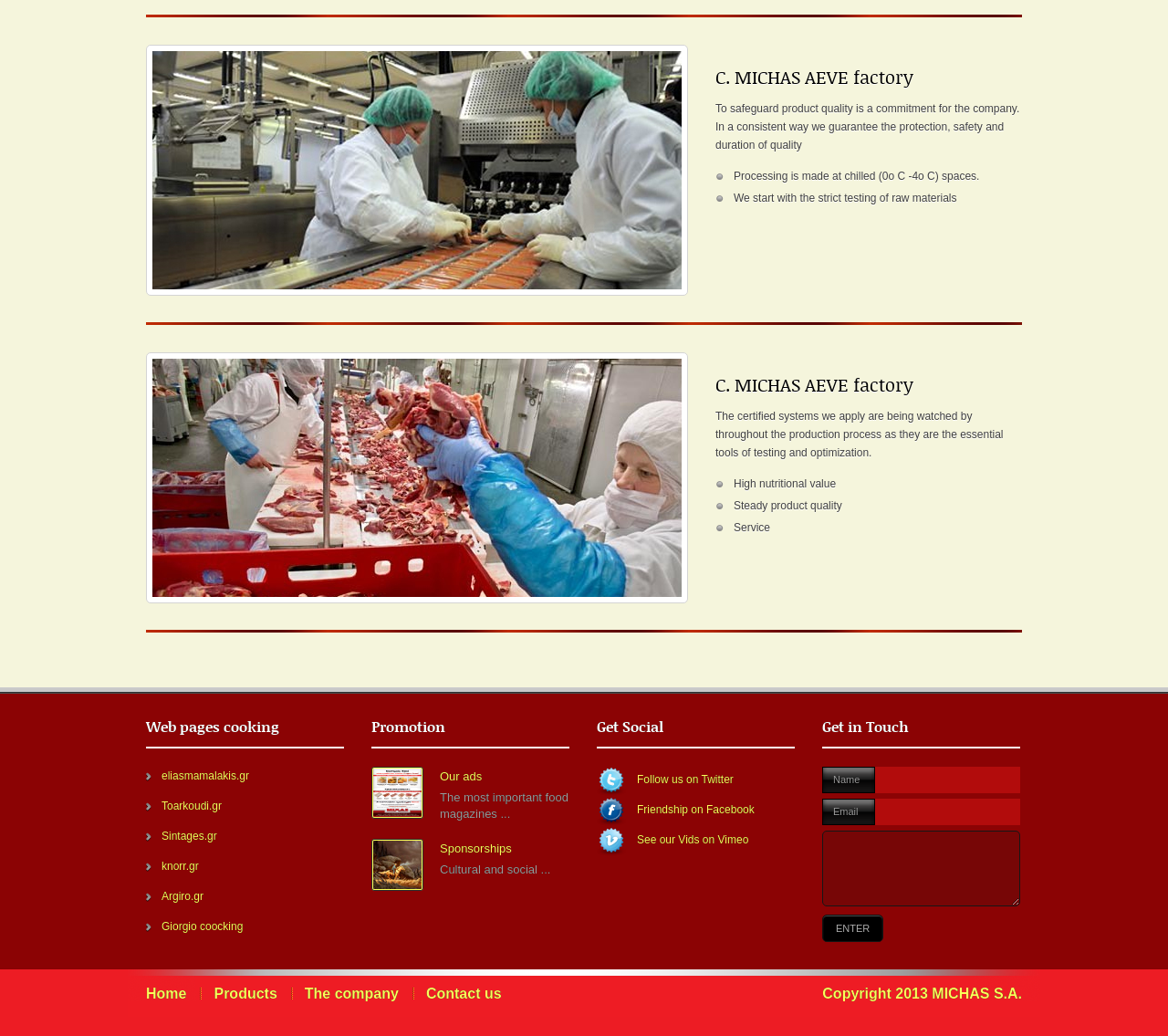Look at the image and write a detailed answer to the question: 
What is the purpose of the 'Processing is made at chilled (0o C -4o C) spaces.' text?

The purpose of the 'Processing is made at chilled (0o C -4o C) spaces.' text is to describe the processing method used by the company, as indicated by the StaticText element with this text.